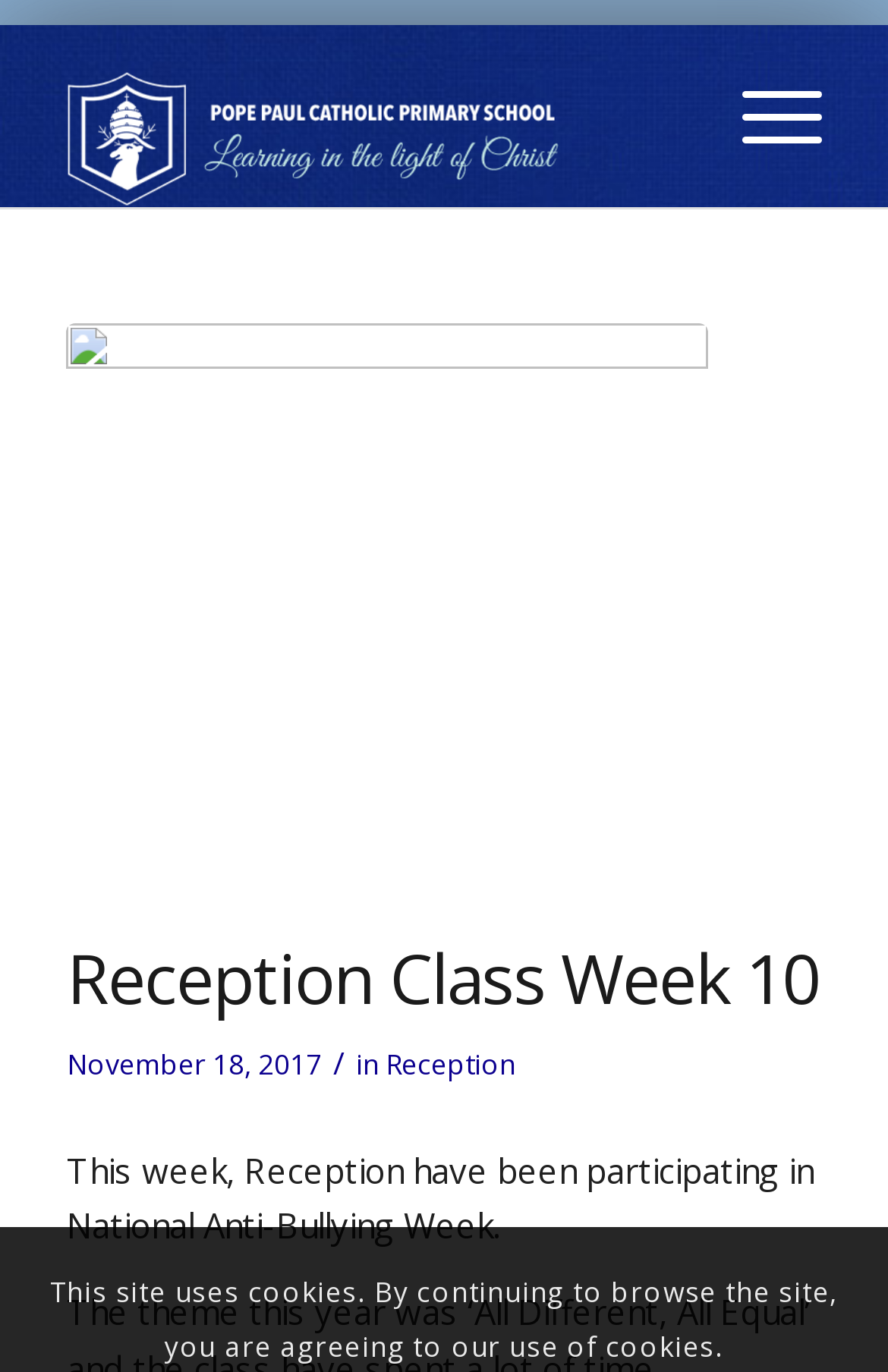Identify the title of the webpage and provide its text content.

Reception Class Week 10